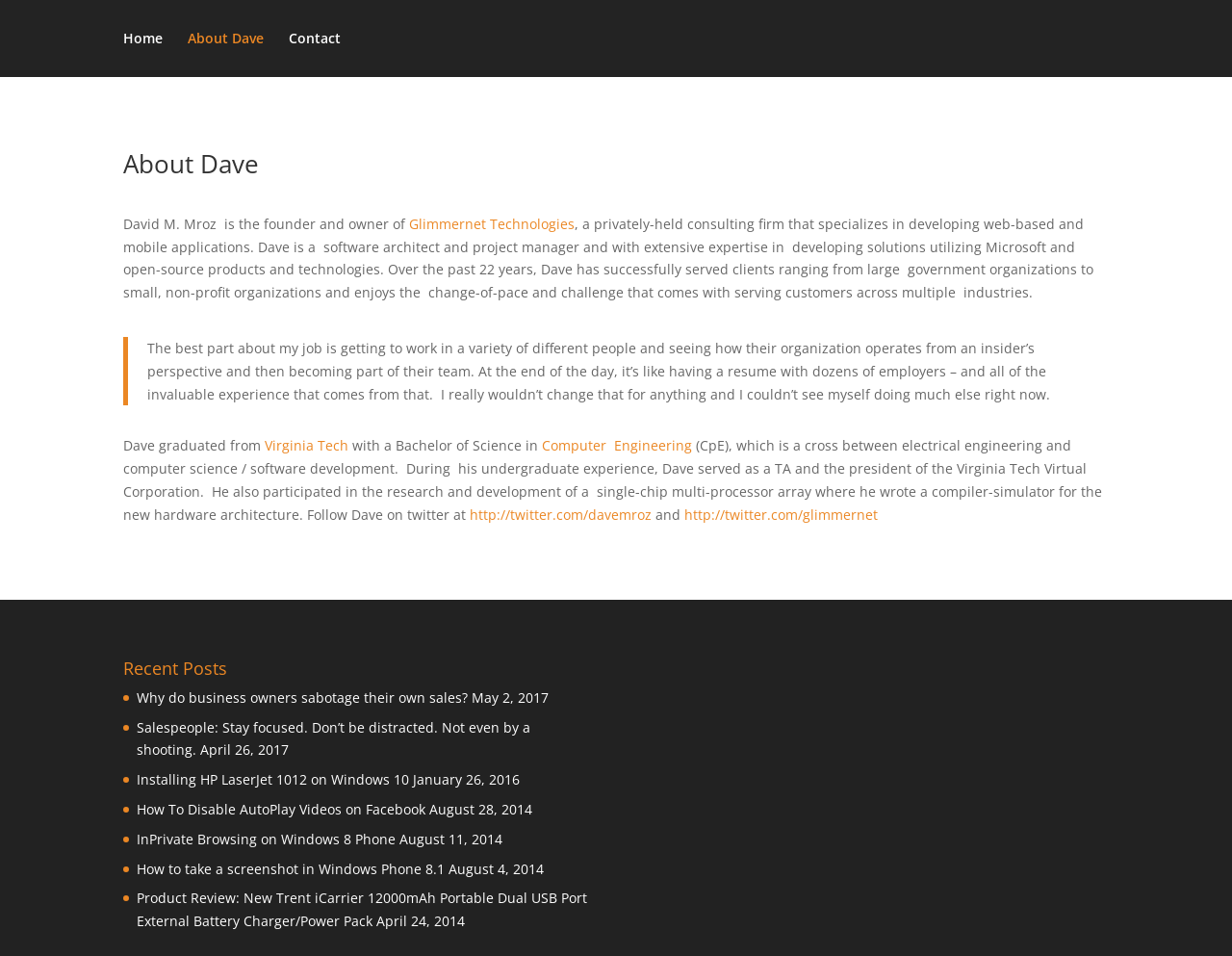Please identify the bounding box coordinates of the element I need to click to follow this instruction: "Check the Recent Posts section".

[0.1, 0.69, 0.478, 0.718]